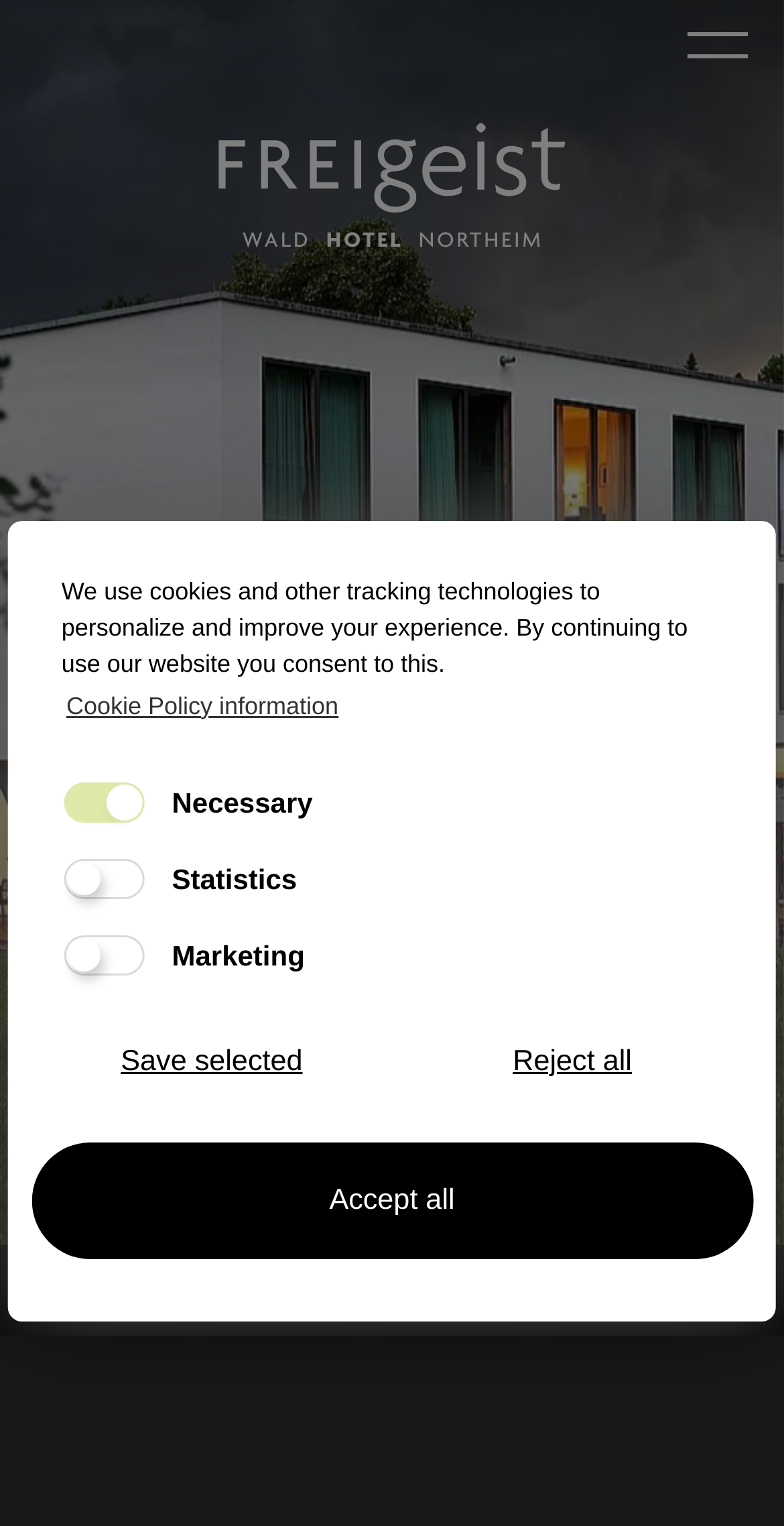Could you find the bounding box coordinates of the clickable area to complete this instruction: "Click on the 'BOOK NOW' button"?

[0.0, 0.816, 1.0, 0.875]